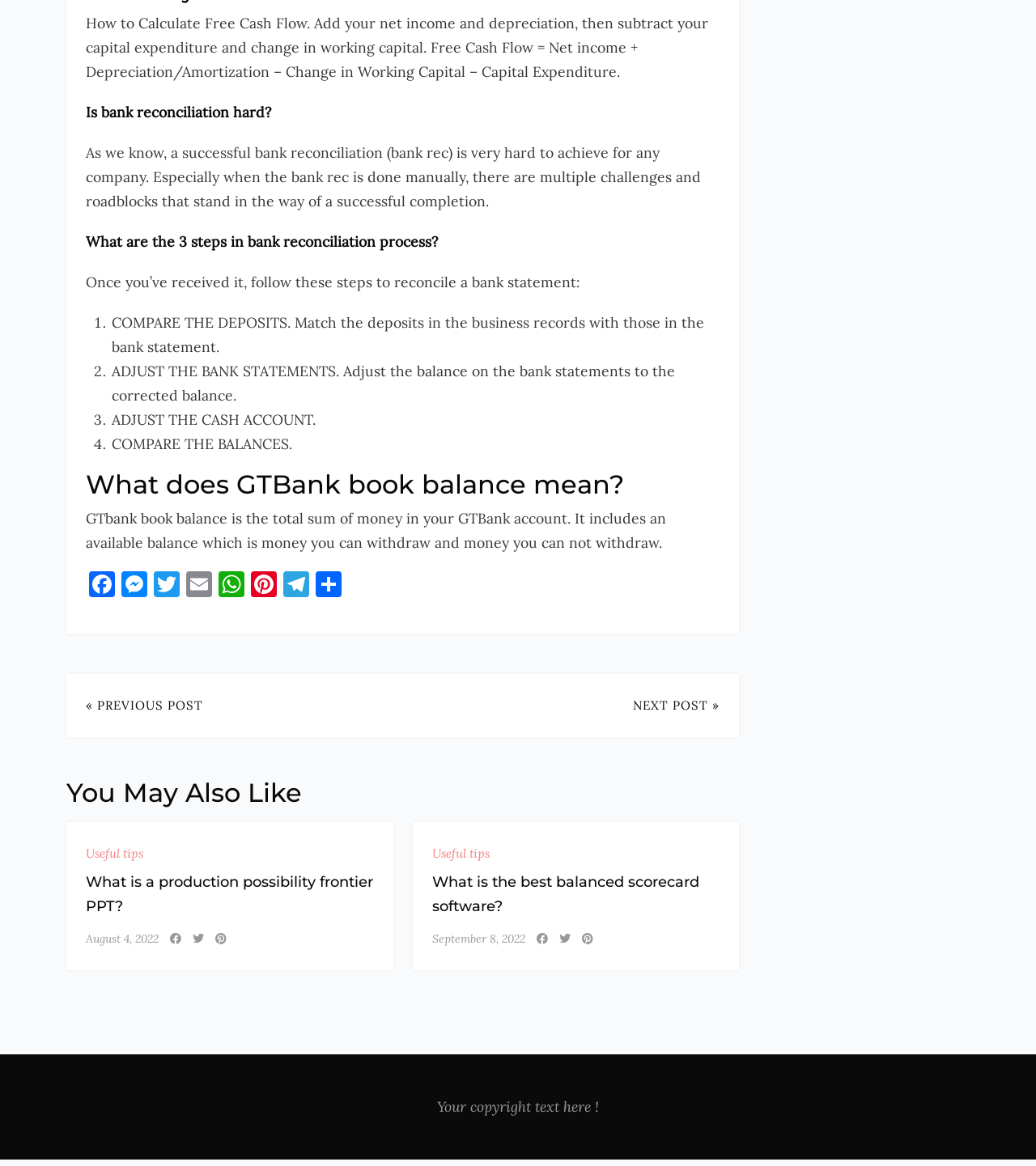Please pinpoint the bounding box coordinates for the region I should click to adhere to this instruction: "Read the article 'What is the best balanced scorecard software?'".

[0.417, 0.746, 0.695, 0.787]